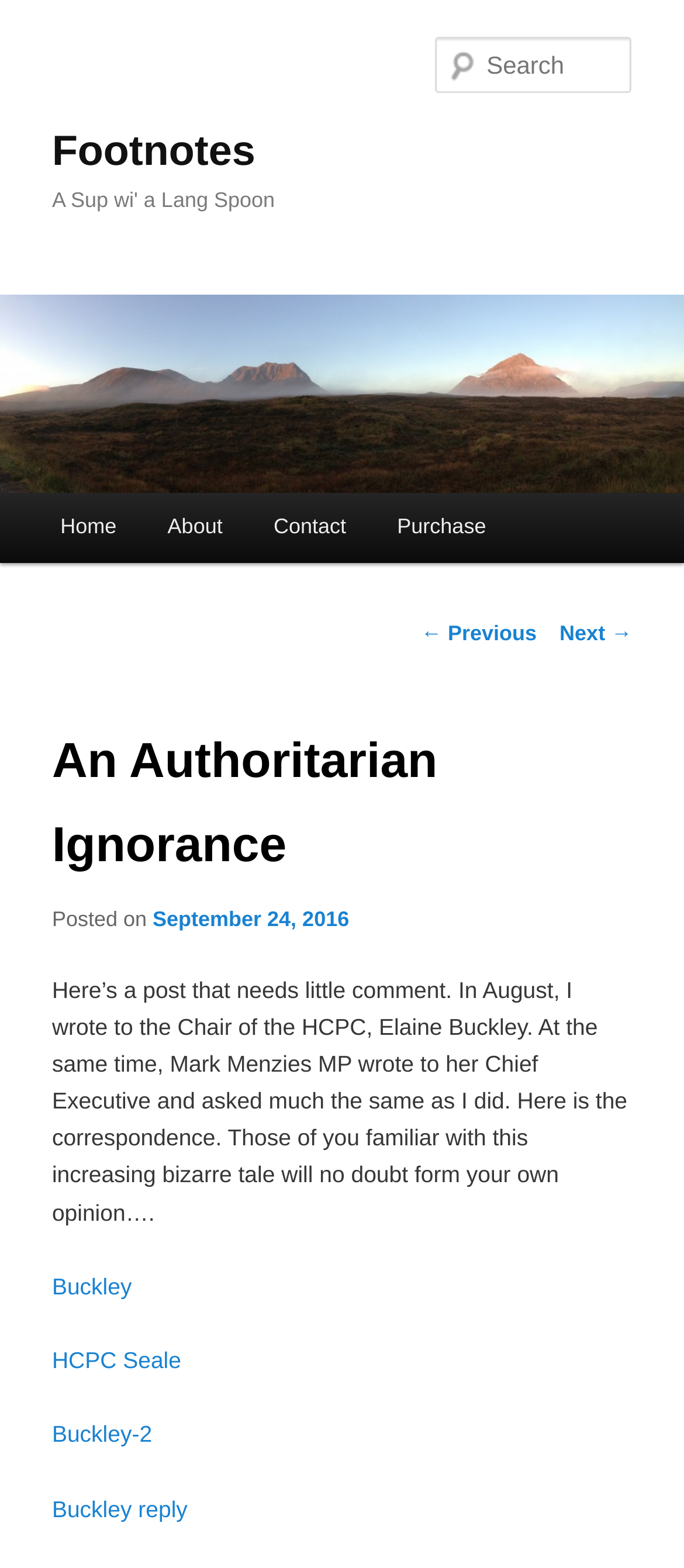From the details in the image, provide a thorough response to the question: What is the date of the post?

The date of the post can be found in the link element with the text 'September 24, 2016' which is a child element of the StaticText element with the text 'Posted on'.